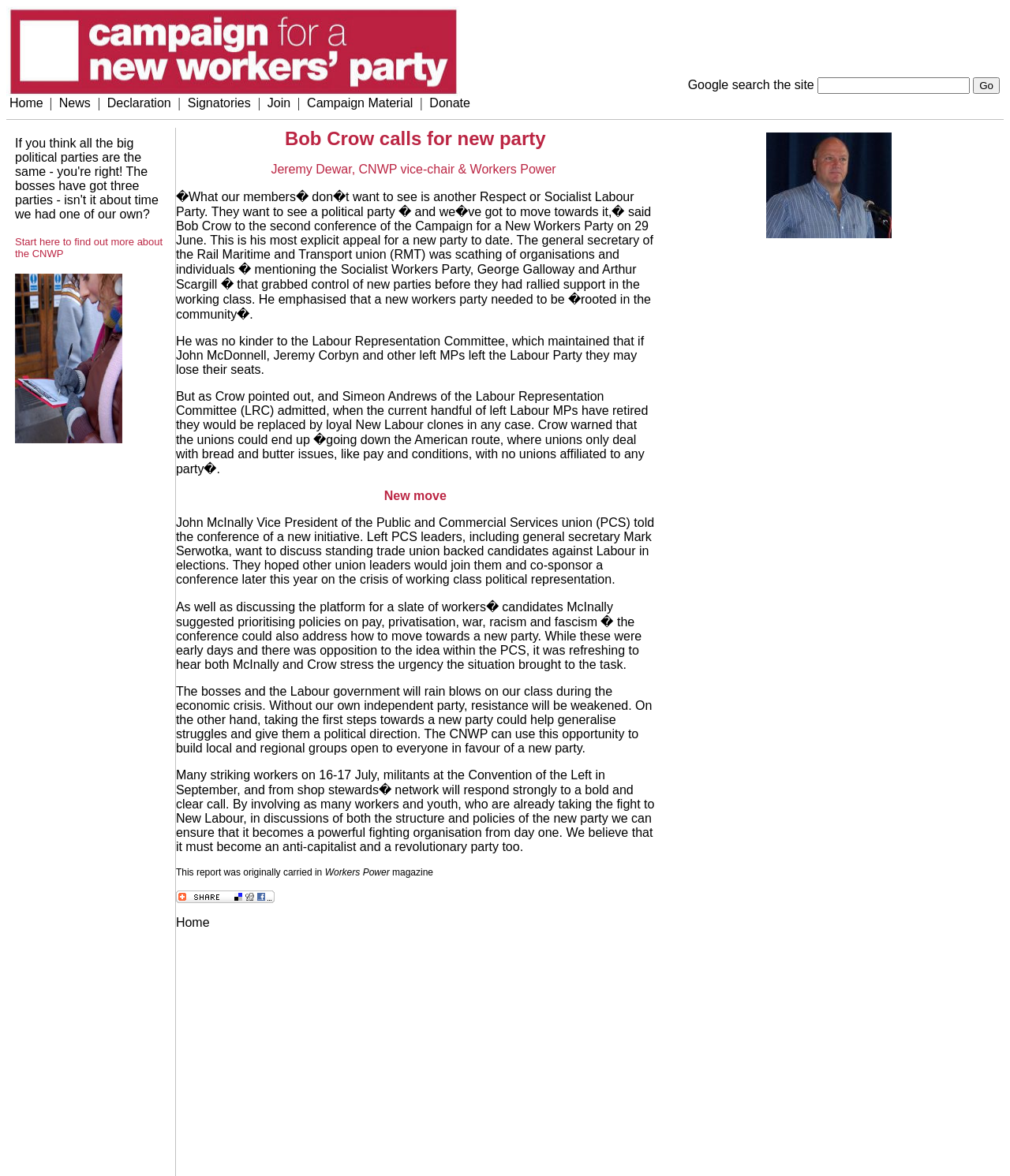Please reply to the following question with a single word or a short phrase:
What is the name of the union leader who called for a new party?

Bob Crow